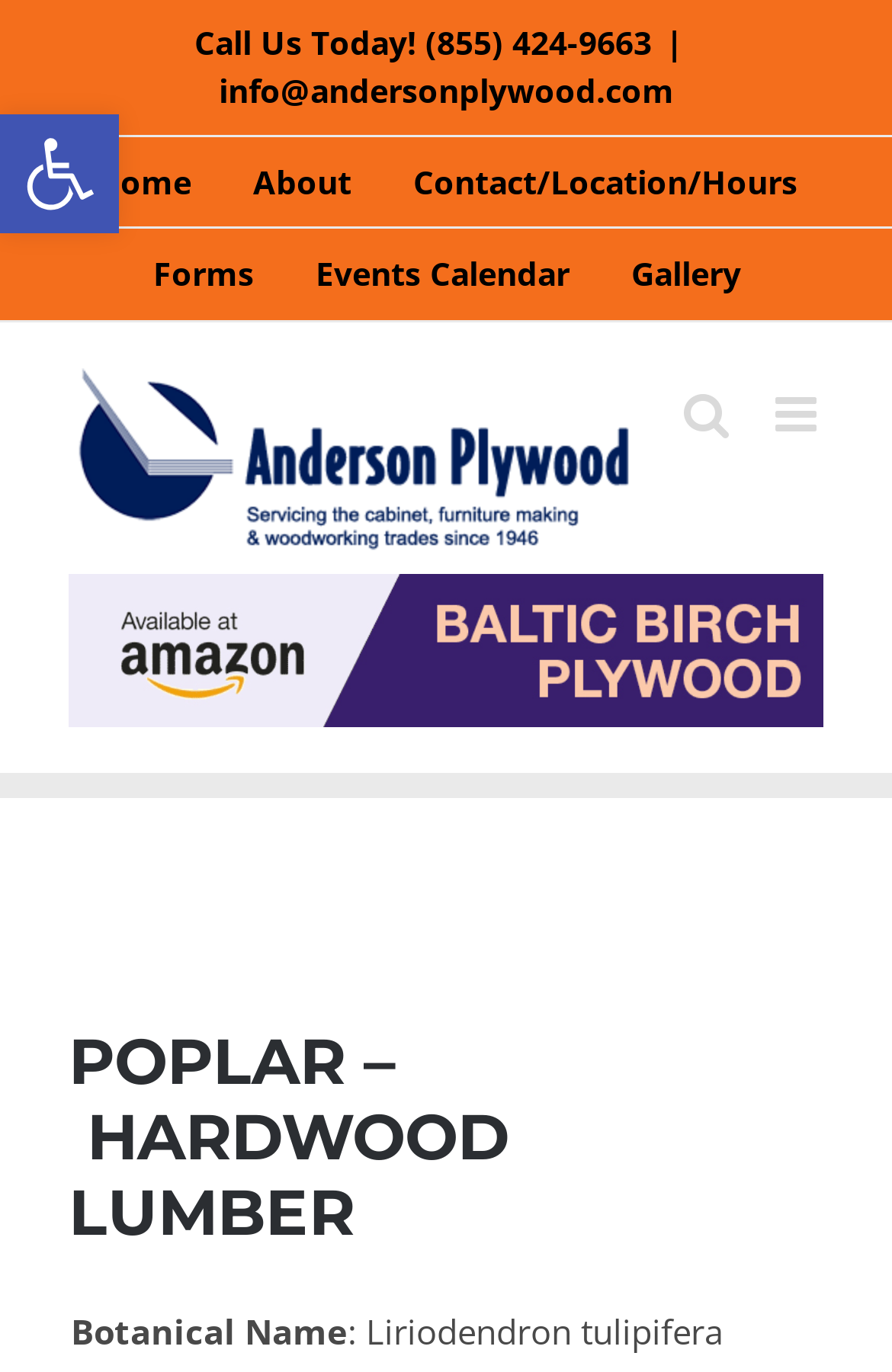Indicate the bounding box coordinates of the element that must be clicked to execute the instruction: "Call us today". The coordinates should be given as four float numbers between 0 and 1, i.e., [left, top, right, bottom].

[0.218, 0.016, 0.731, 0.047]